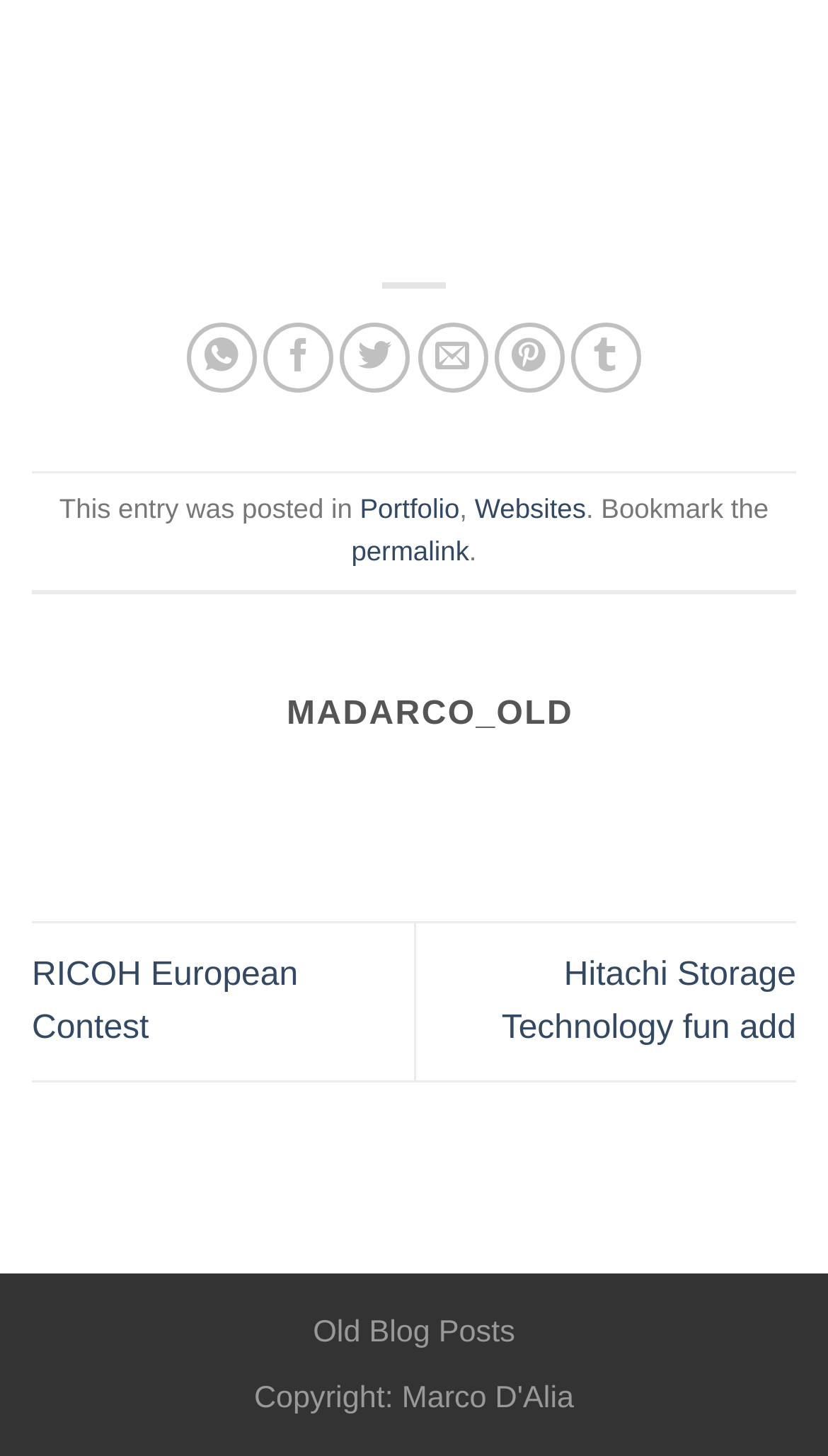Using the information from the screenshot, answer the following question thoroughly:
What are the social media platforms available for sharing?

Based on the links provided at the top of the webpage, we can see that there are options to share content on WhatsApp, Facebook, Twitter, and other platforms.